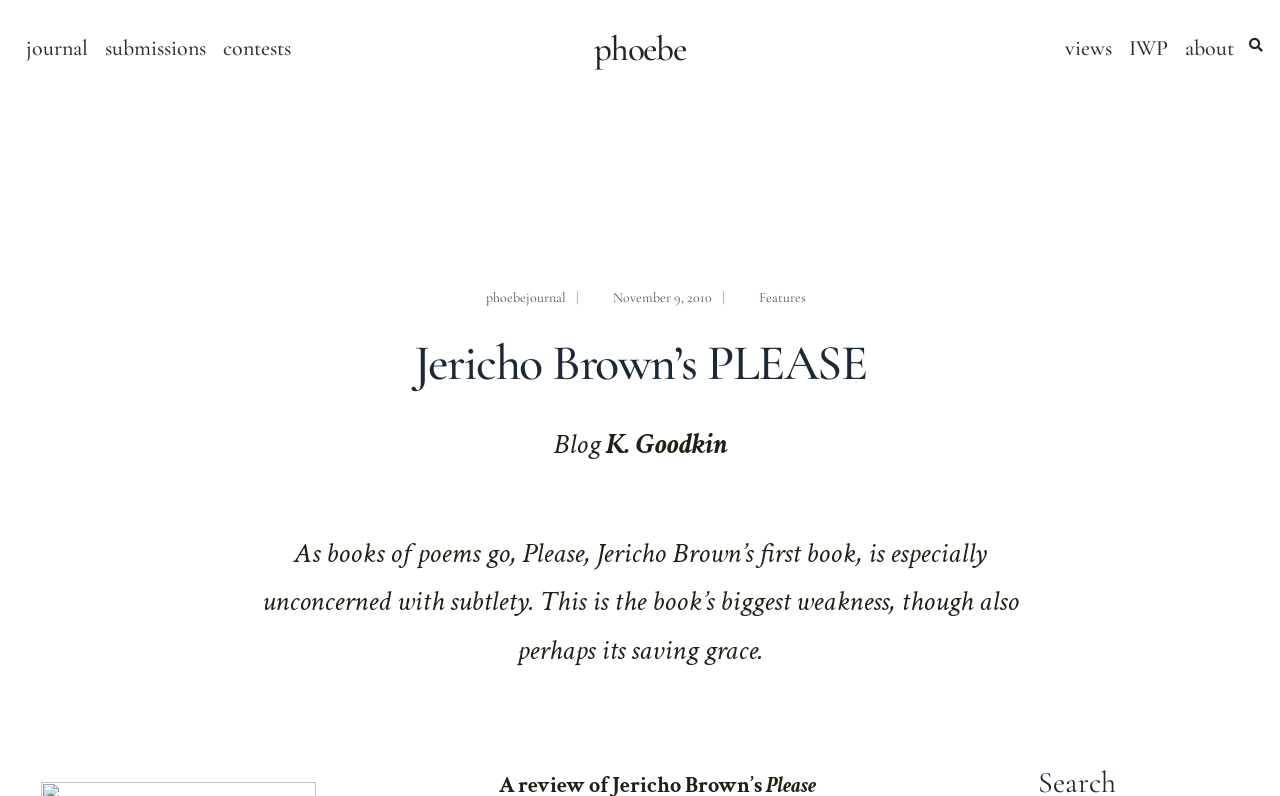Based on the image, give a detailed response to the question: Who wrote the book being reviewed?

The author of the book being reviewed can be found in the middle of the webpage, where it says 'Jericho Brown’s first book' in a static text element, as part of the sentence 'Please, Jericho Brown’s first book, is especially unconcerned with subtlety.'.